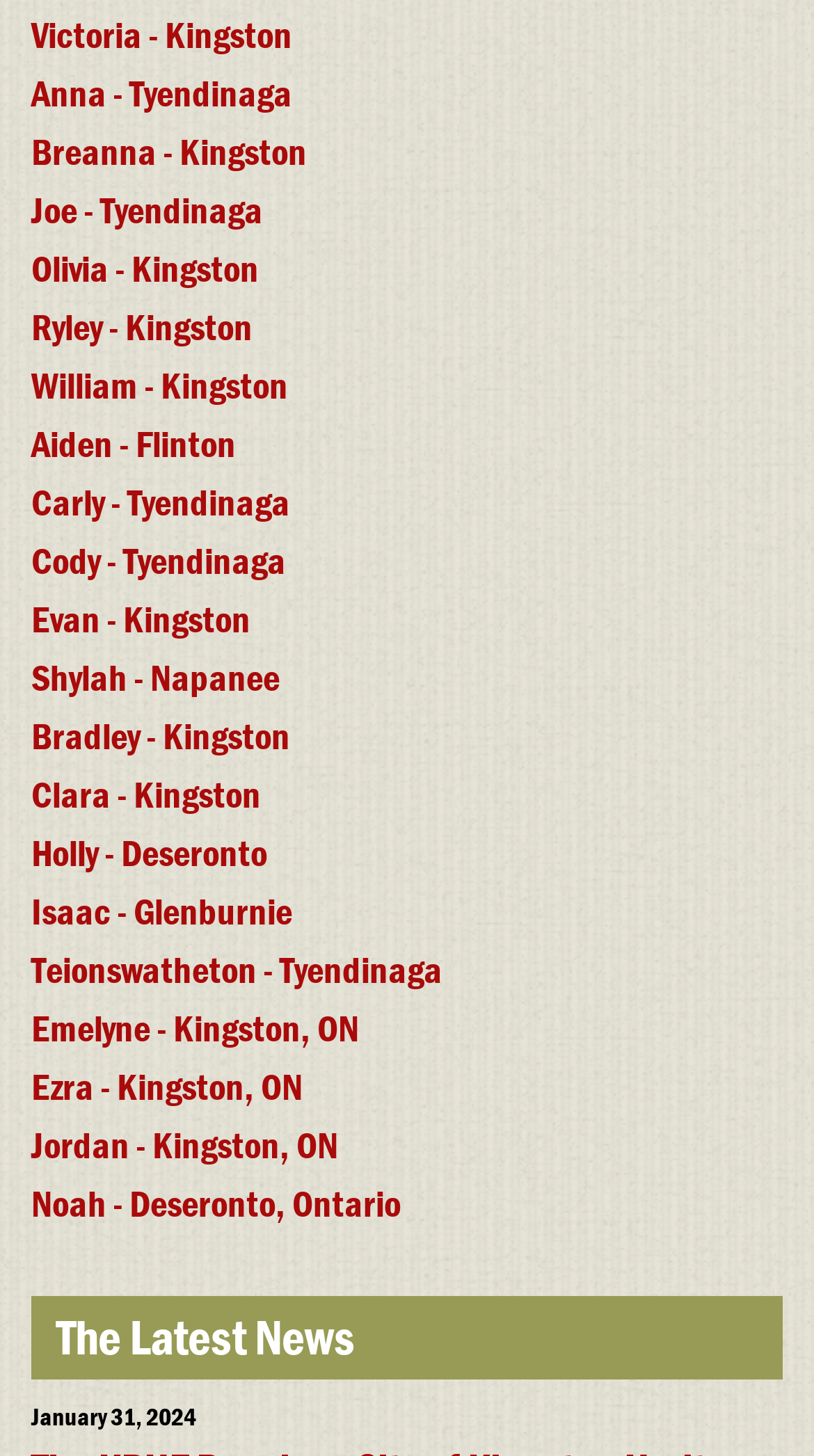Please identify the bounding box coordinates of the element's region that I should click in order to complete the following instruction: "Check the date". The bounding box coordinates consist of four float numbers between 0 and 1, i.e., [left, top, right, bottom].

[0.038, 0.961, 0.241, 0.983]